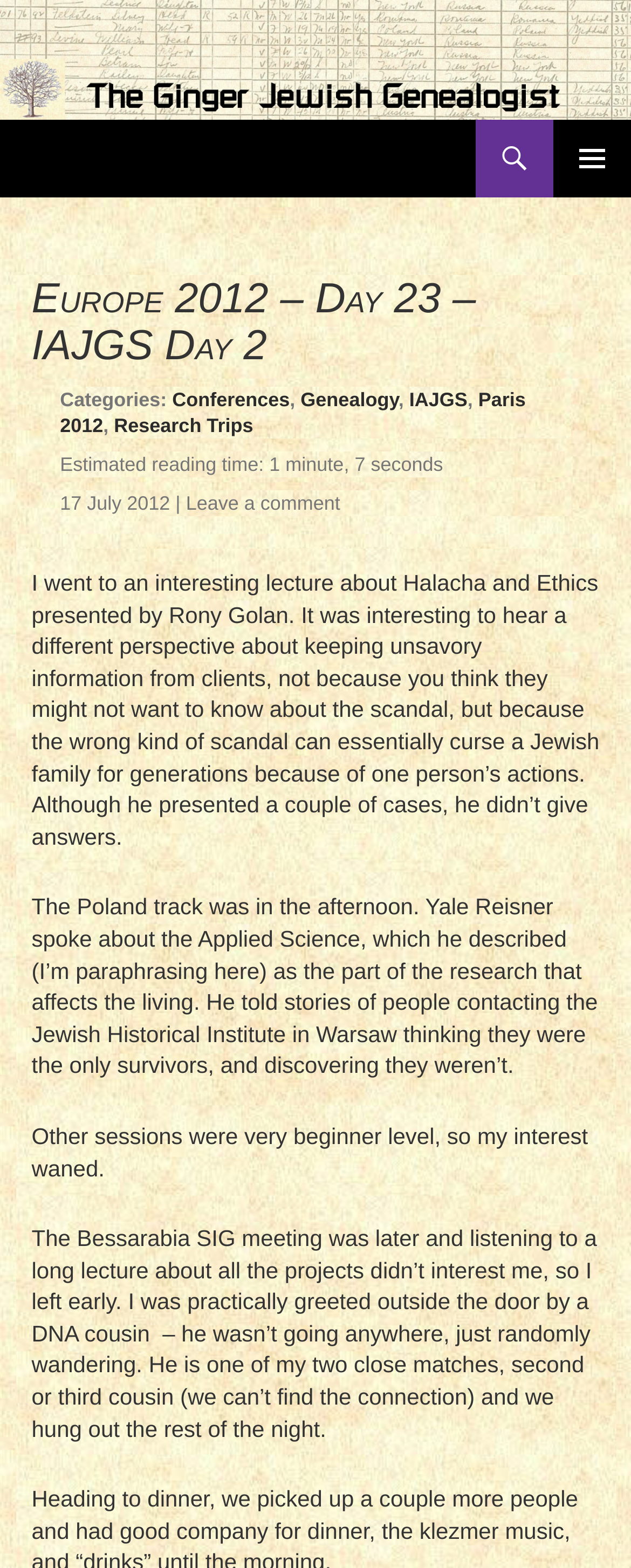Provide a one-word or brief phrase answer to the question:
How many links are there in the blog post?

7